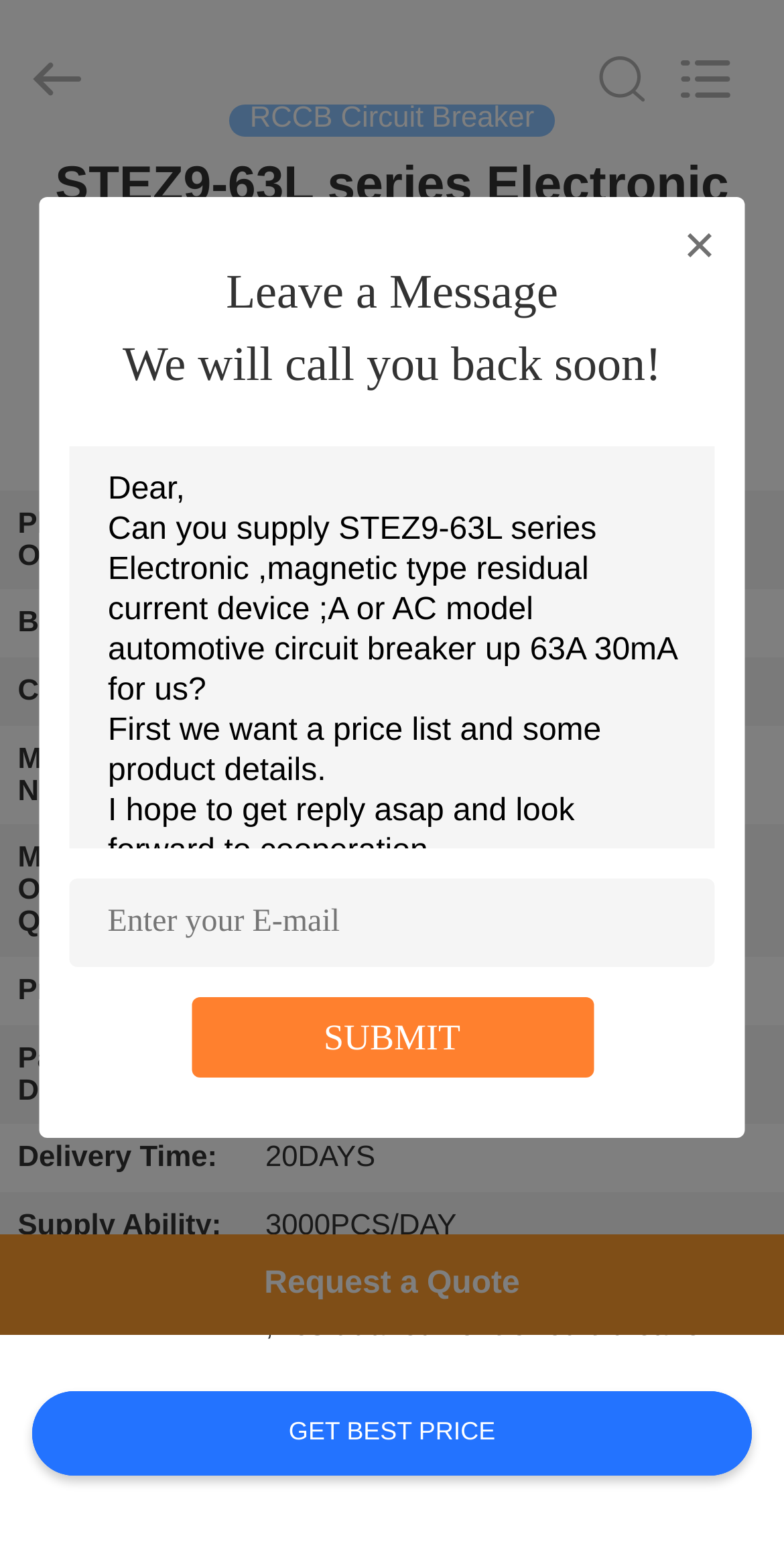Identify and provide the text content of the webpage's primary headline.

STEZ9-63L series Electronic ,magnetic type residual current device ;A or AC model automotive circuit breaker up 63A 30mA